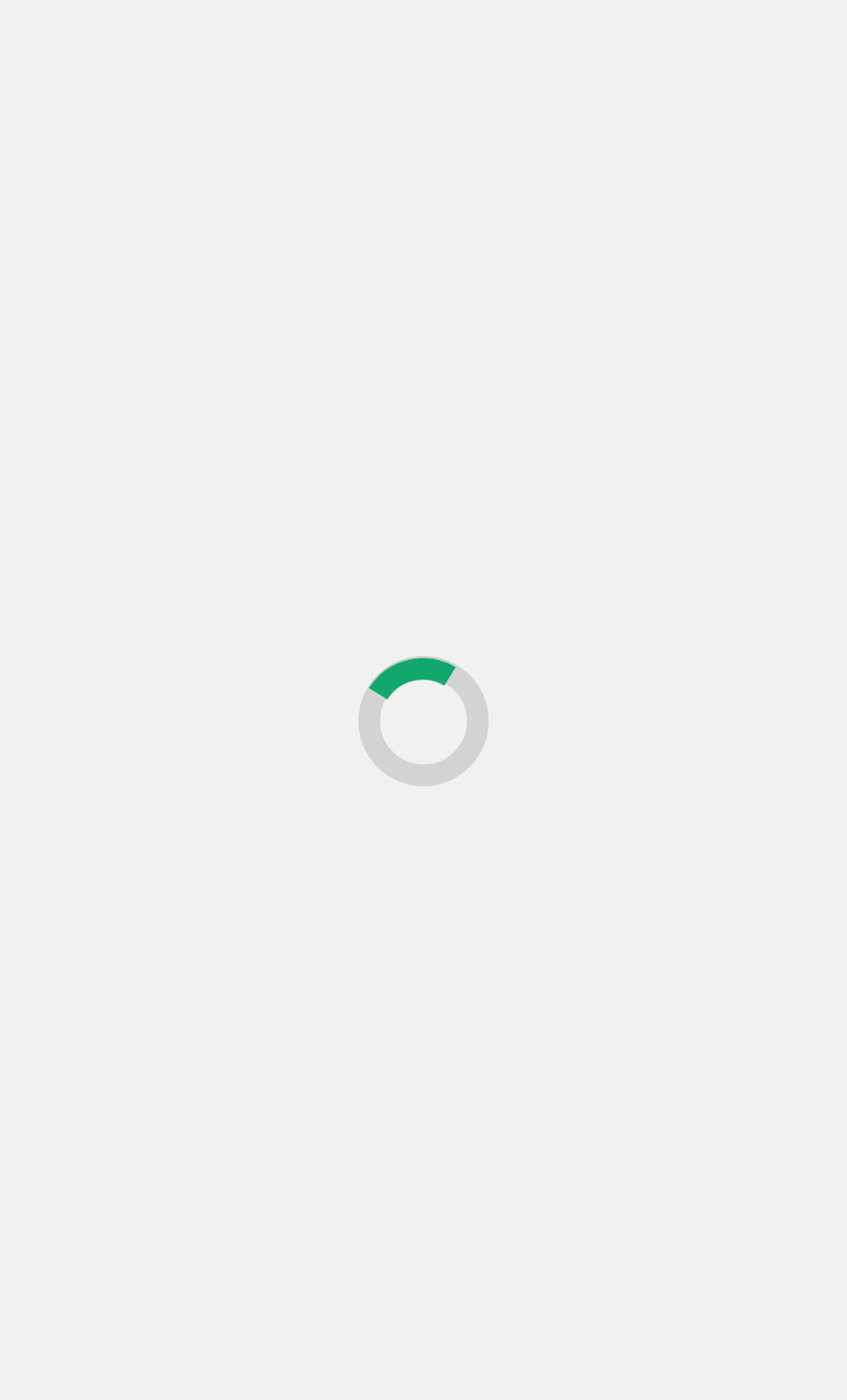Examine the image and give a thorough answer to the following question:
When was the latest blog entry published?

The publication date of the latest blog entry can be found in the main content section of the webpage, where it is written in a link element as 'March 24, 2023'.